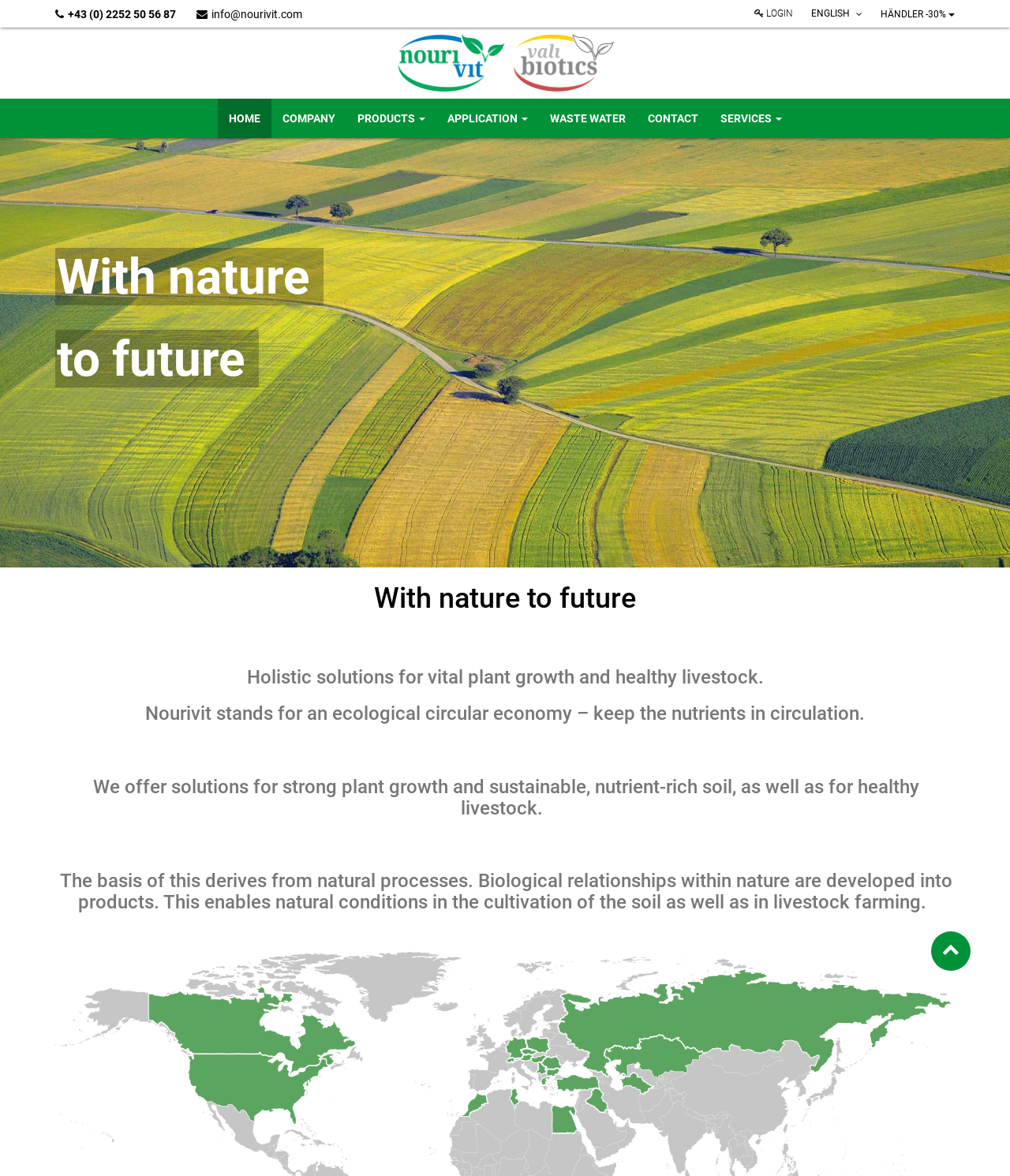Please locate the bounding box coordinates of the element's region that needs to be clicked to follow the instruction: "Call the phone number". The bounding box coordinates should be provided as four float numbers between 0 and 1, i.e., [left, top, right, bottom].

[0.067, 0.007, 0.174, 0.017]